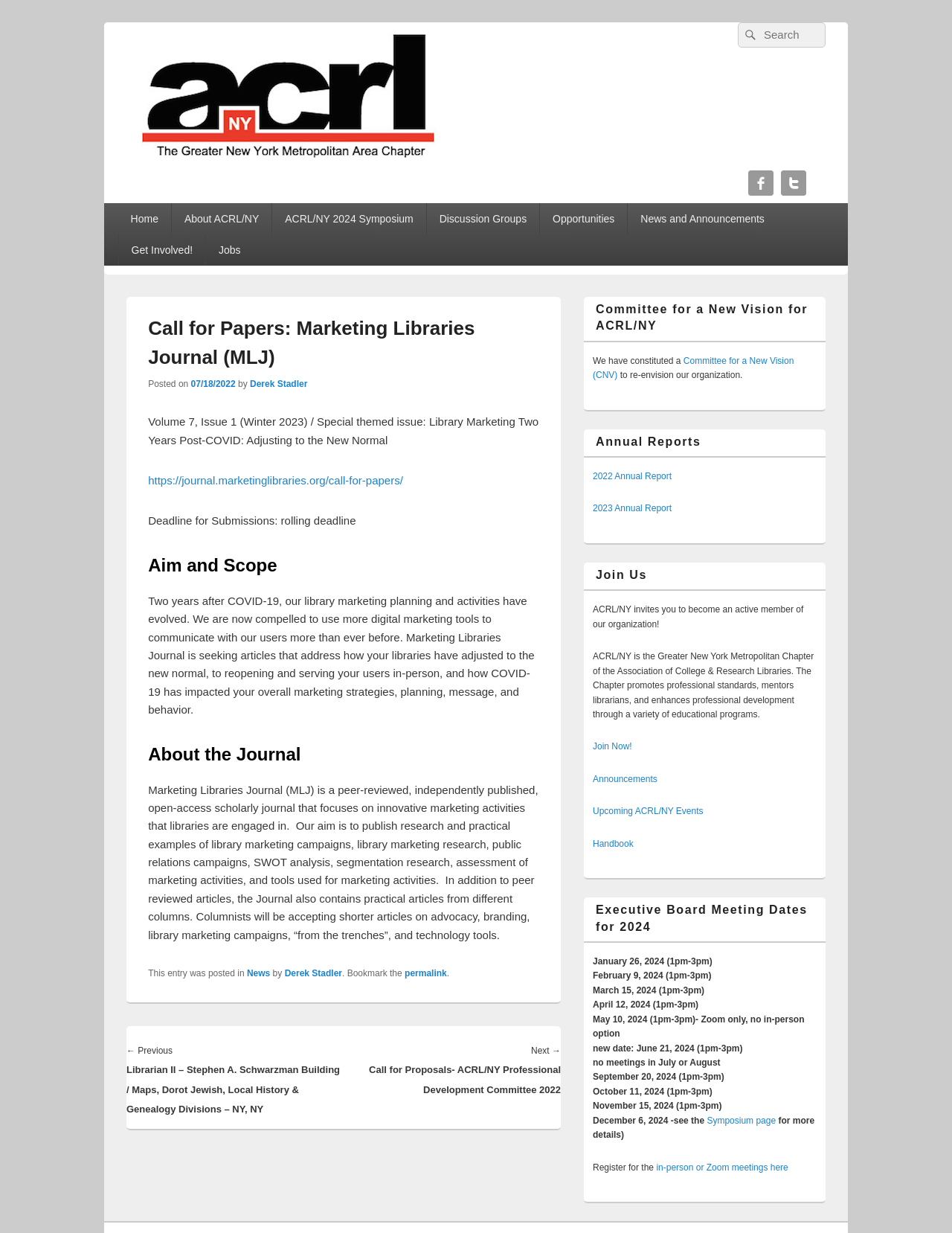Can you provide the bounding box coordinates for the element that should be clicked to implement the instruction: "Join ACRL/NY"?

[0.623, 0.601, 0.664, 0.61]